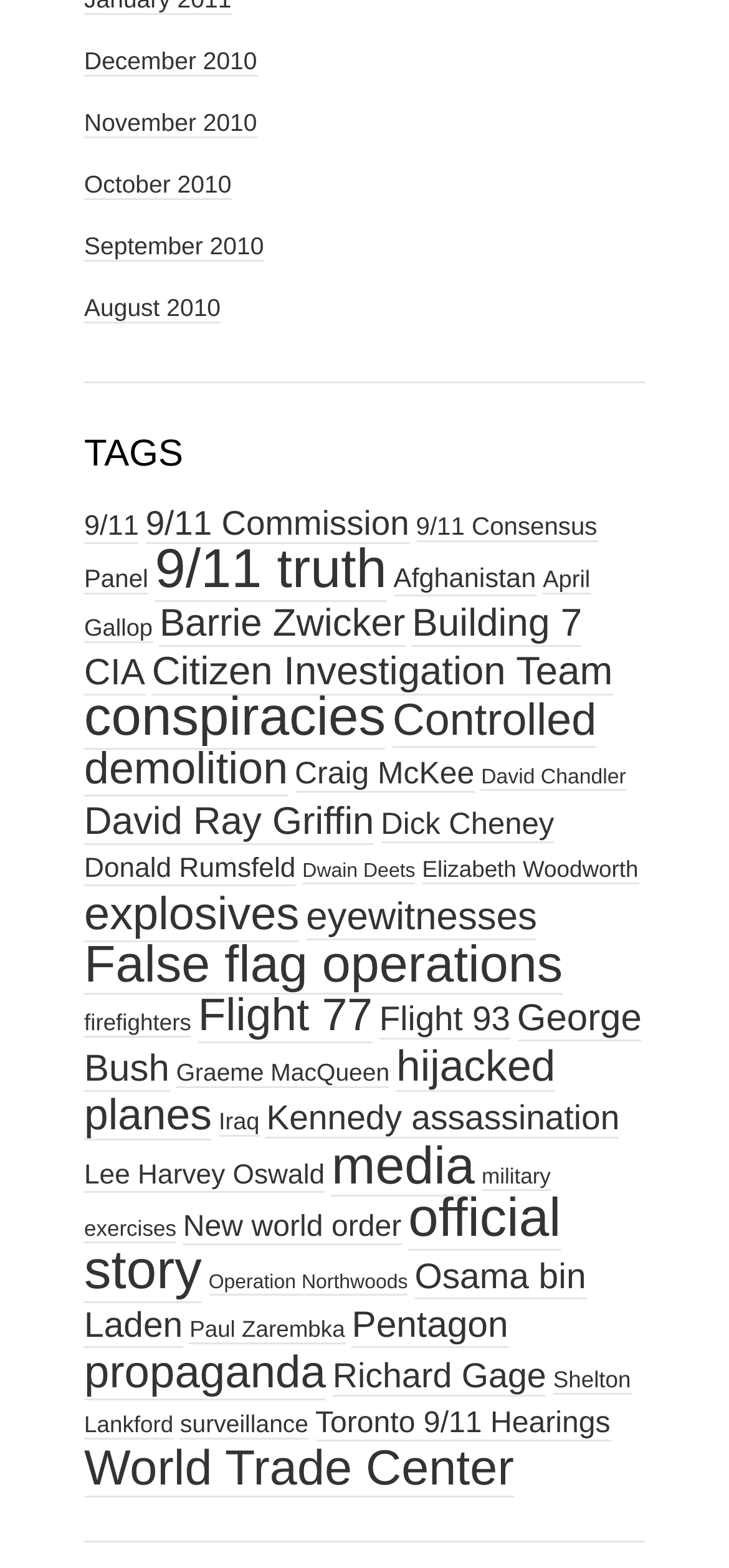Find the bounding box of the web element that fits this description: "conspiracies".

[0.115, 0.438, 0.529, 0.478]